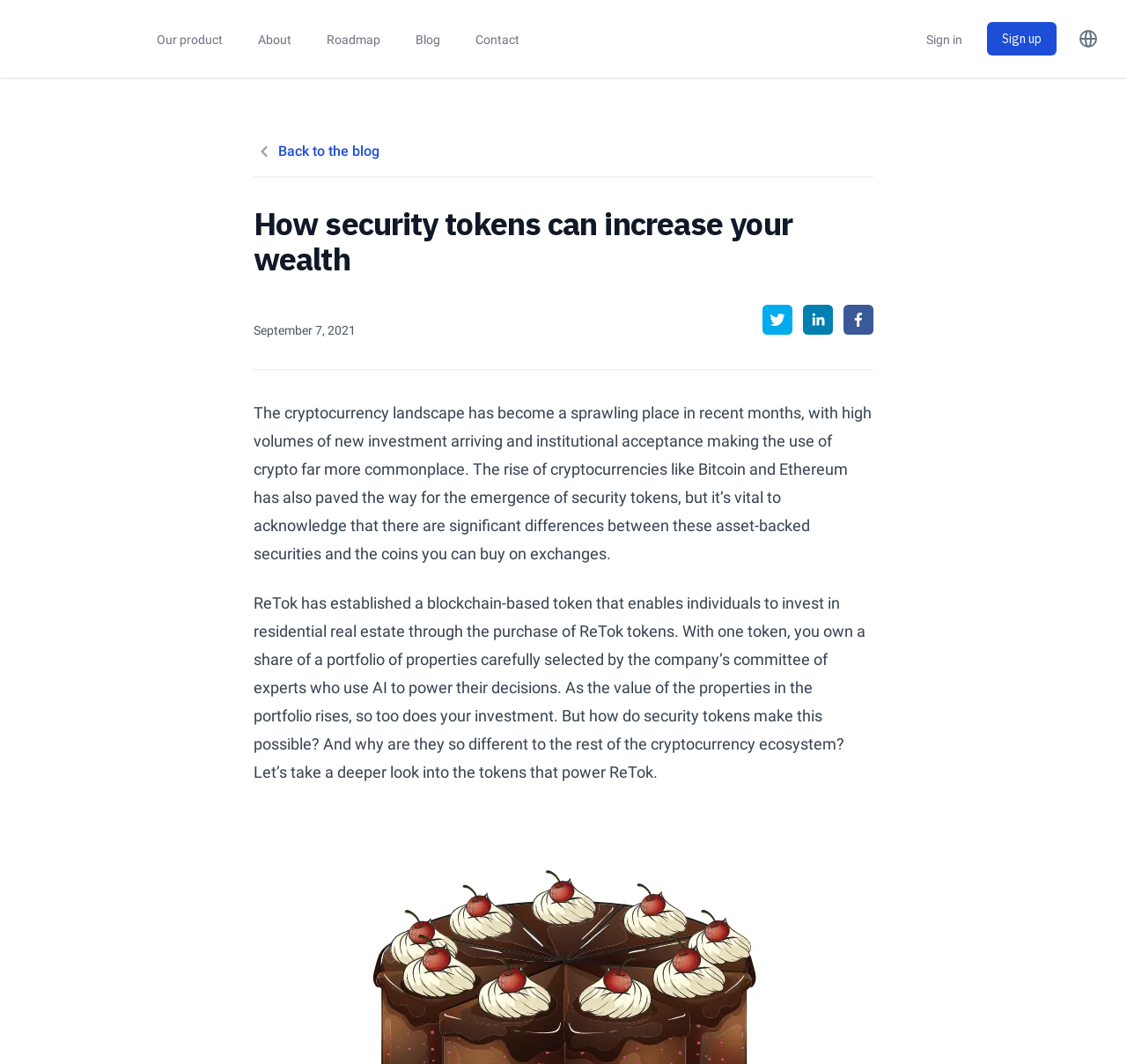Please provide a comprehensive response to the question below by analyzing the image: 
How many navigation links are there at the top?

There are five navigation links located at the top of the webpage, which are 'Our product', 'About', 'Roadmap', 'Blog', and 'Contact' links, and their bounding box coordinates are [0.136, 0.0, 0.2, 0.073], [0.225, 0.0, 0.261, 0.073], [0.286, 0.0, 0.34, 0.073], [0.365, 0.0, 0.393, 0.073], and [0.418, 0.0, 0.464, 0.073] respectively.